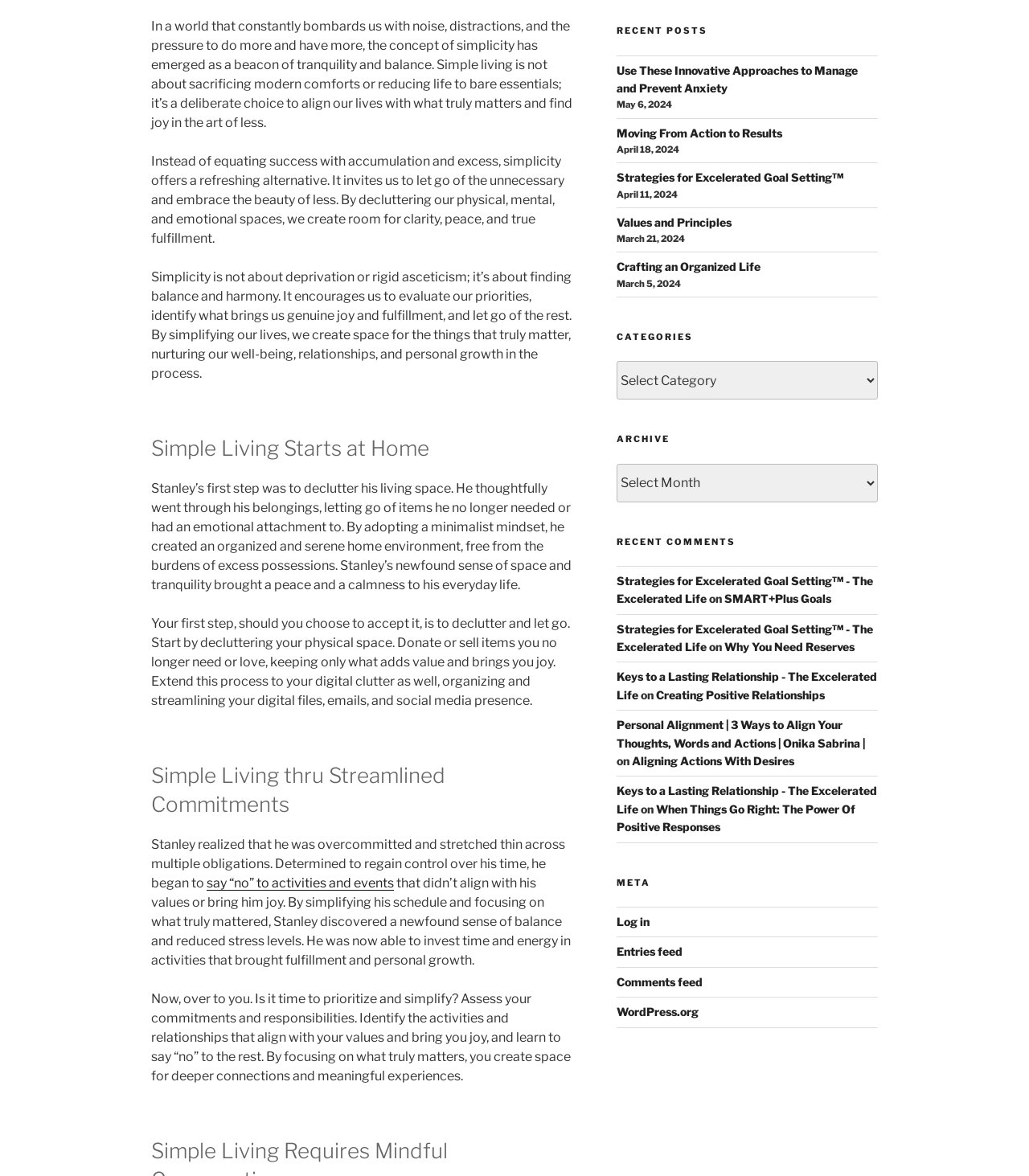Extract the bounding box coordinates of the UI element described by: "Why You Need Reserves". The coordinates should include four float numbers ranging from 0 to 1, e.g., [left, top, right, bottom].

[0.704, 0.544, 0.83, 0.556]